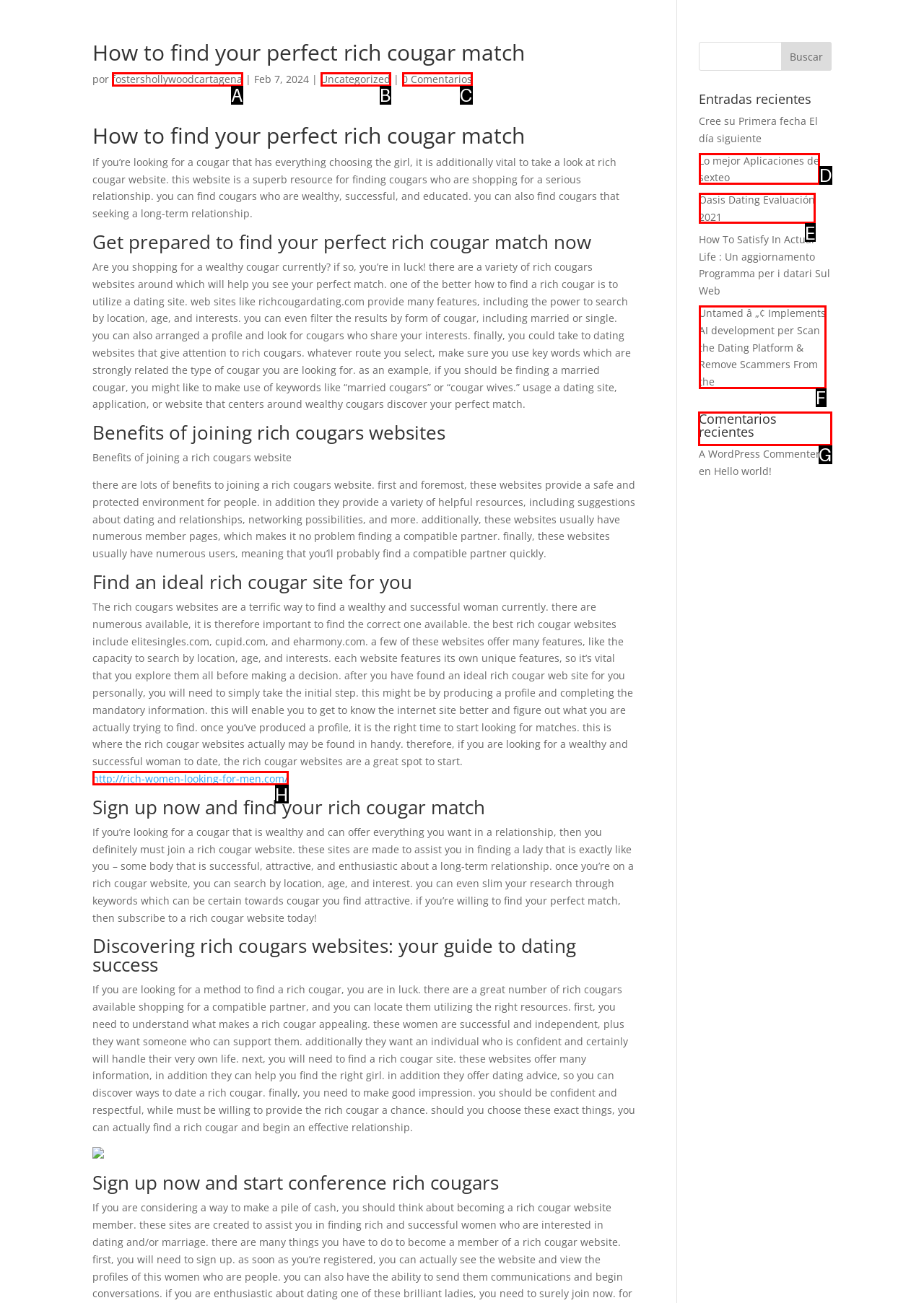Choose the HTML element you need to click to achieve the following task: visit theme isle
Respond with the letter of the selected option from the given choices directly.

None